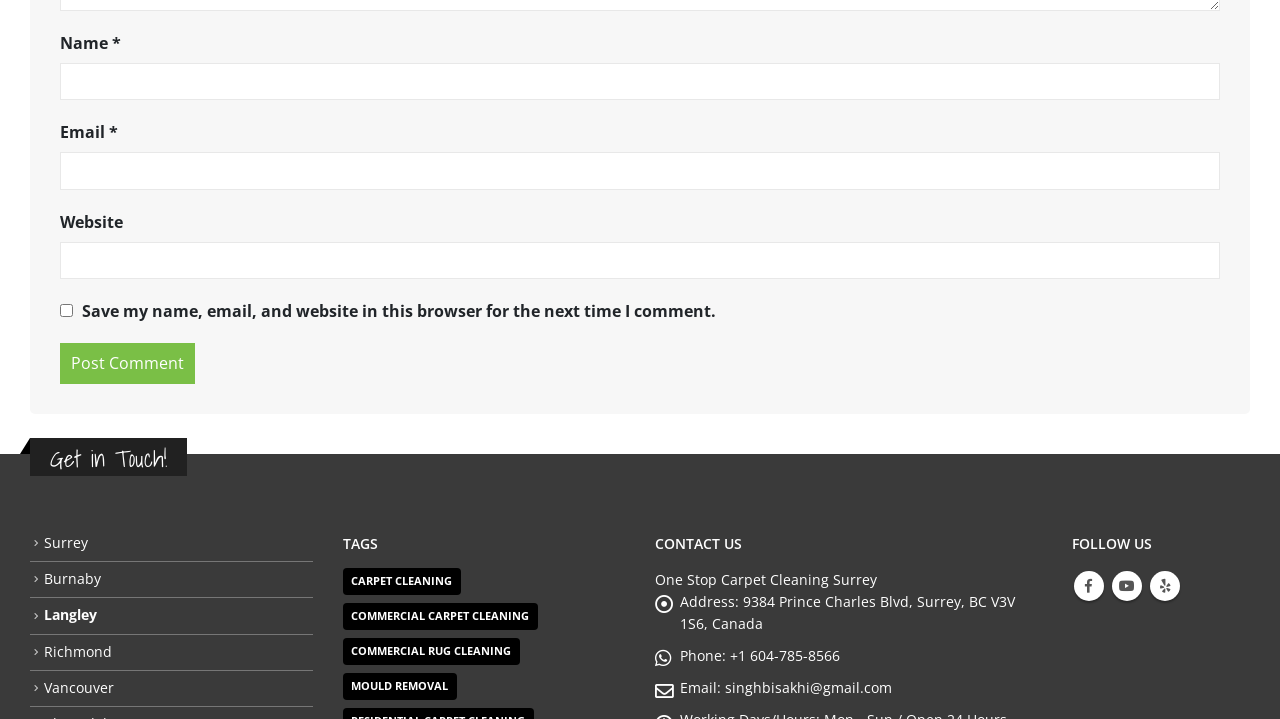Show me the bounding box coordinates of the clickable region to achieve the task as per the instruction: "Enter name".

[0.047, 0.088, 0.953, 0.14]